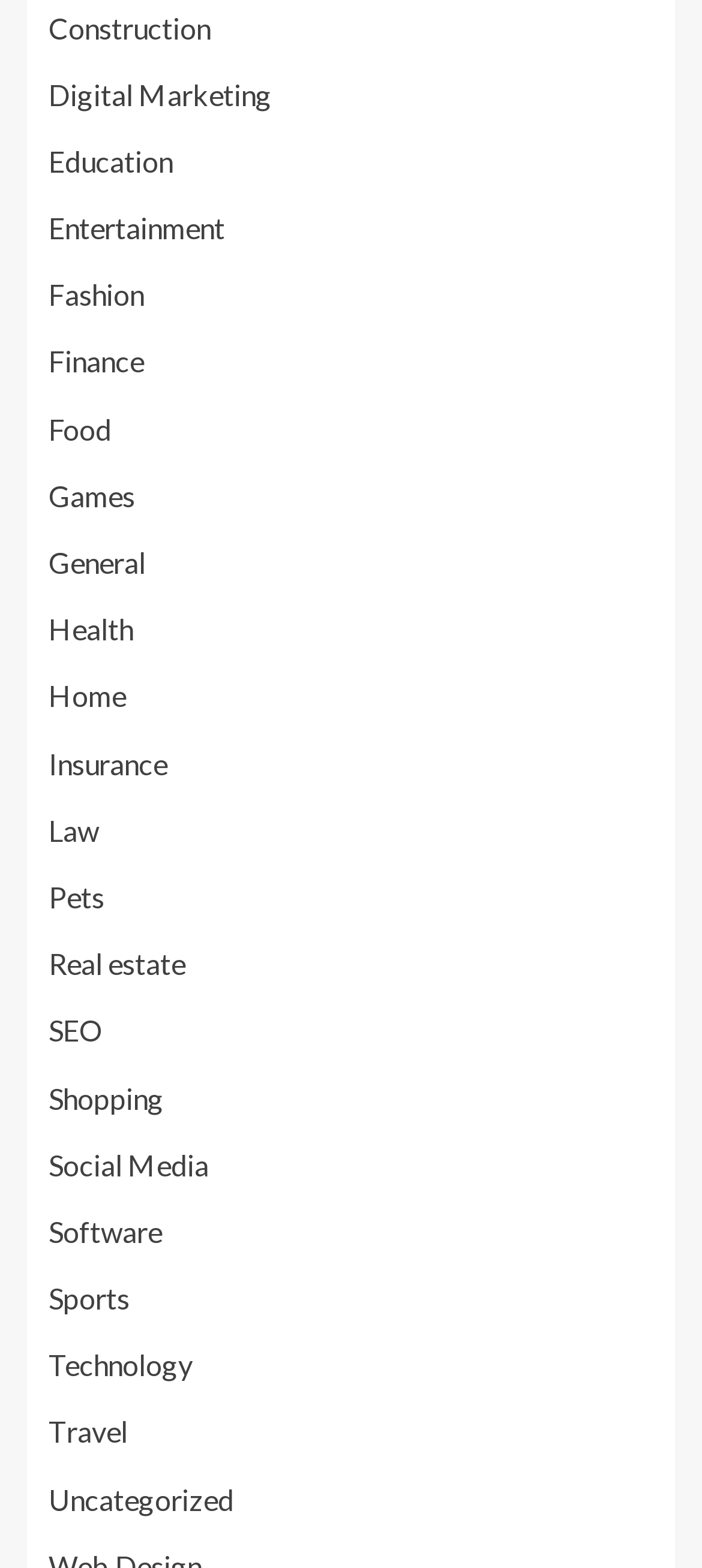What is the first category?
Using the image as a reference, answer with just one word or a short phrase.

Construction